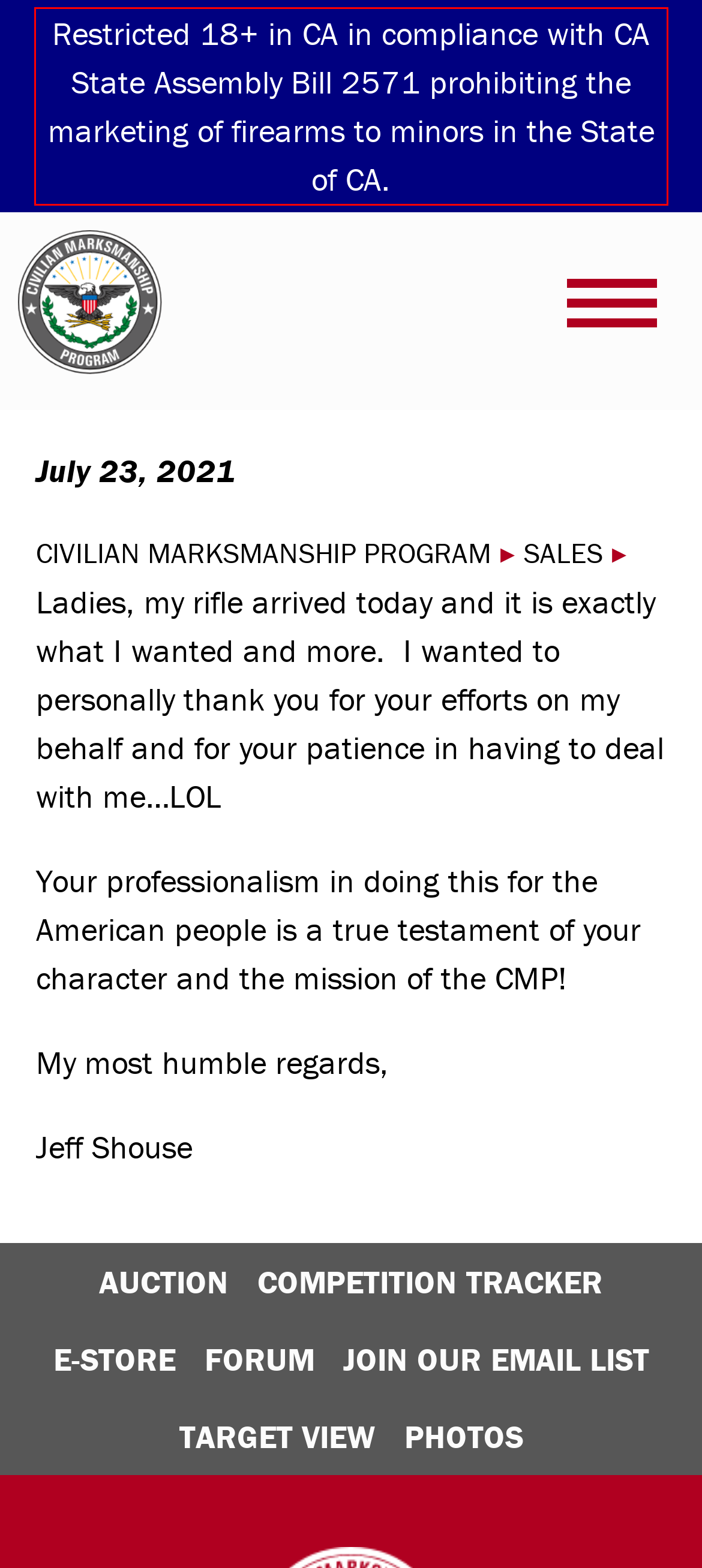Given a screenshot of a webpage containing a red rectangle bounding box, extract and provide the text content found within the red bounding box.

Restricted 18+ in CA in compliance with CA State Assembly Bill 2571 prohibiting the marketing of firearms to minors in the State of CA.